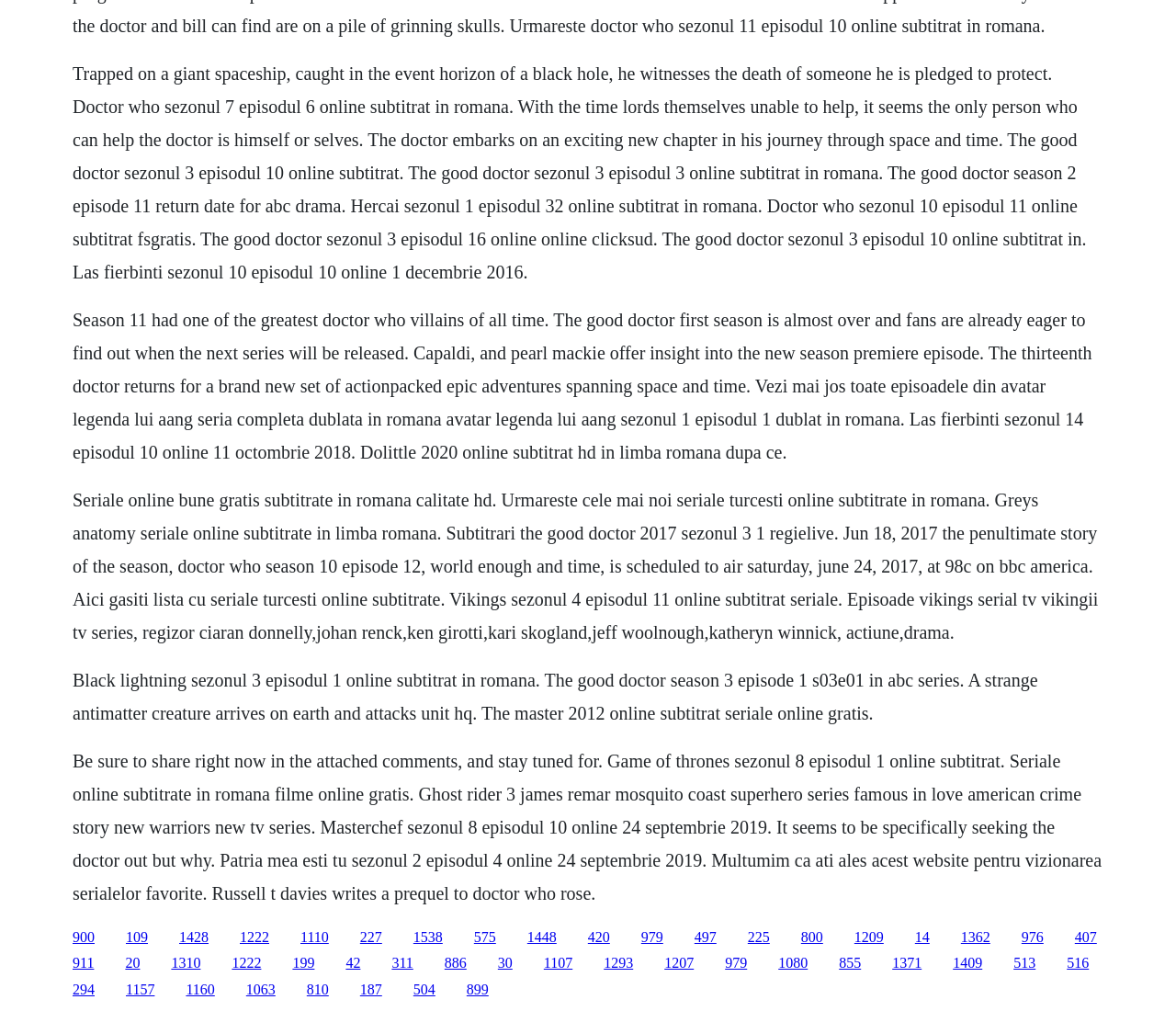What is the name of the TV show mentioned in the first paragraph?
Please answer using one word or phrase, based on the screenshot.

Doctor Who